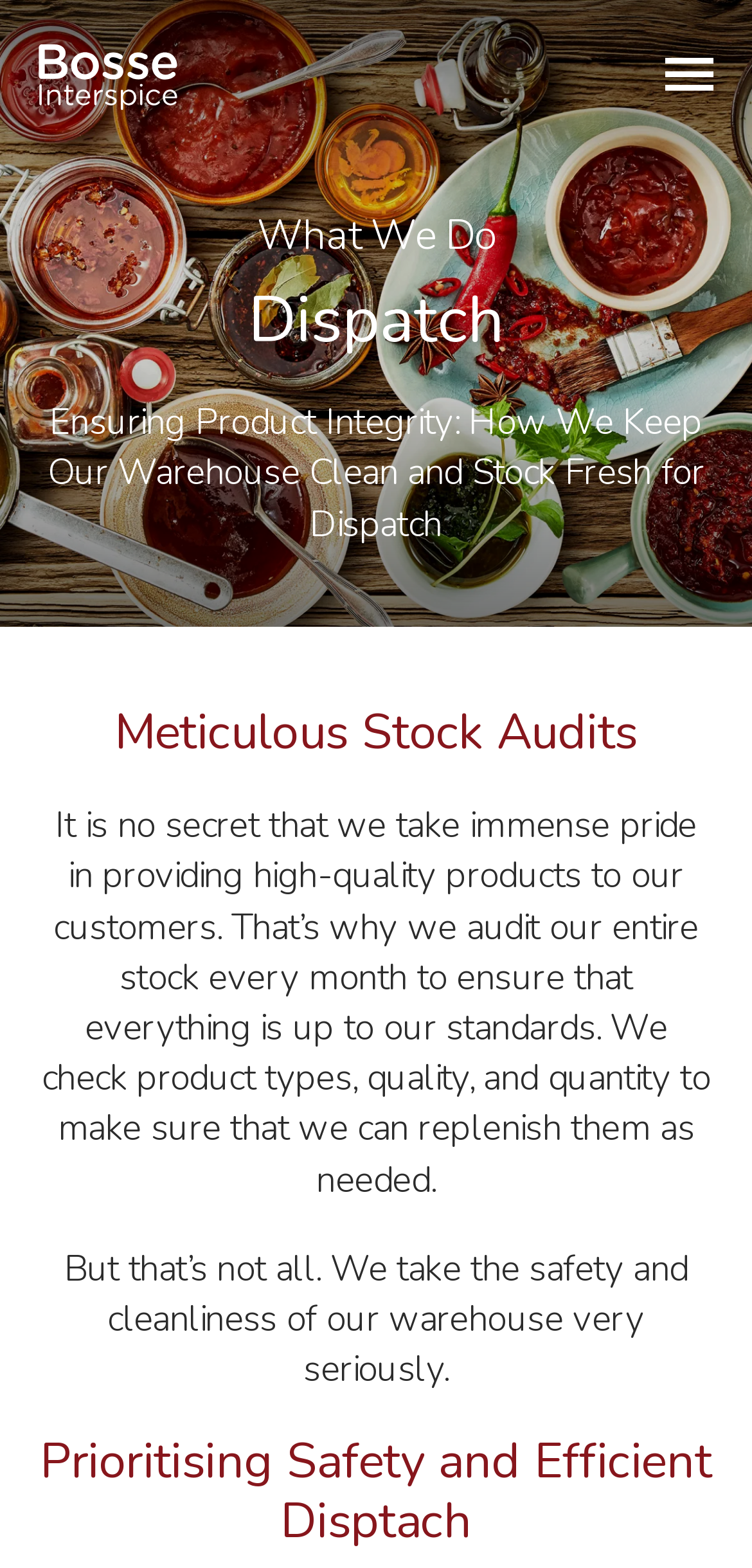What is prioritized in the warehouse?
Could you give a comprehensive explanation in response to this question?

The heading 'Prioritising Safety and Efficient Dispatch' suggests that the company prioritizes safety and efficiency in its warehouse operations.